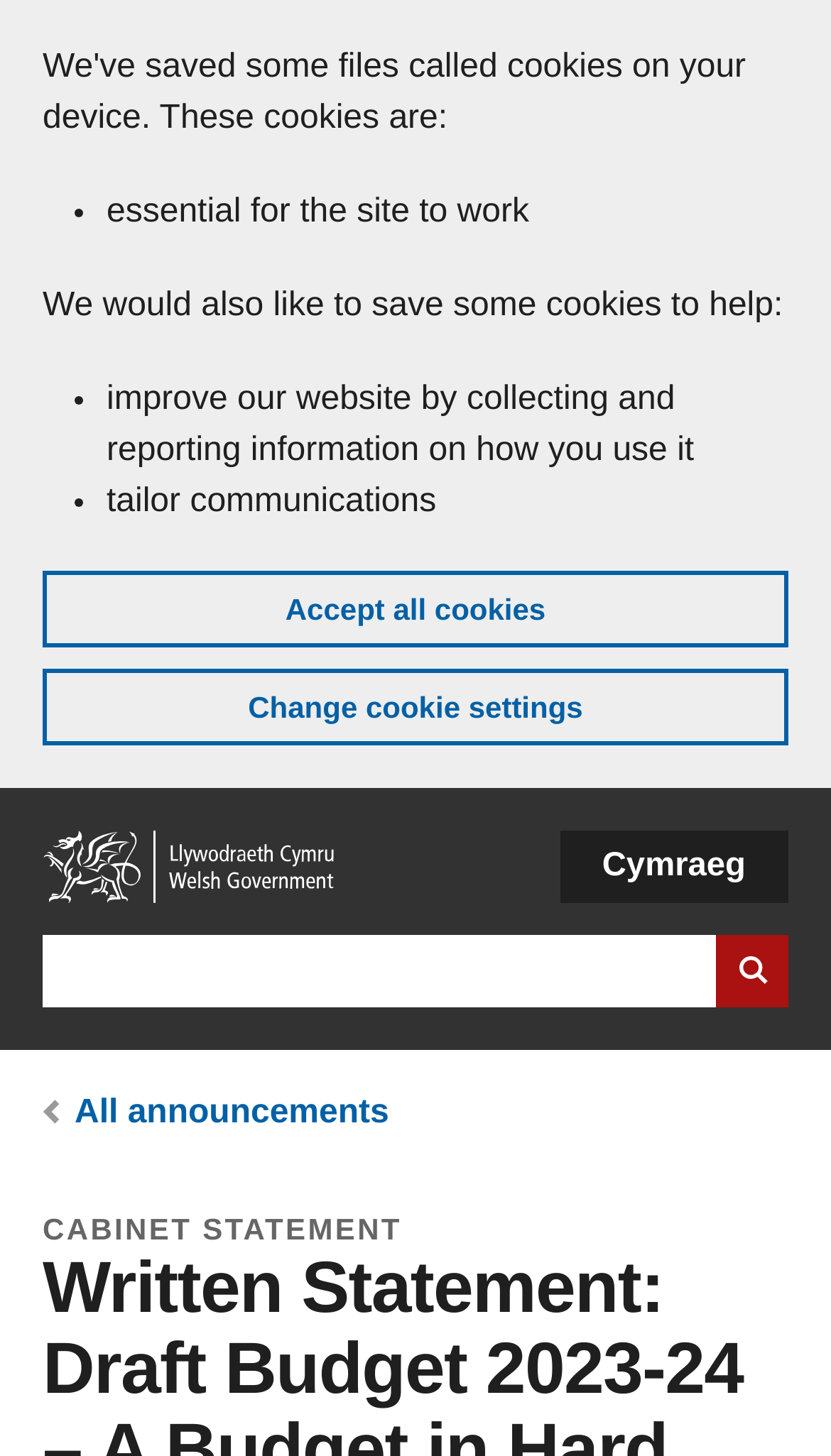Using the description: "Home", determine the UI element's bounding box coordinates. Ensure the coordinates are in the format of four float numbers between 0 and 1, i.e., [left, top, right, bottom].

[0.051, 0.57, 0.41, 0.62]